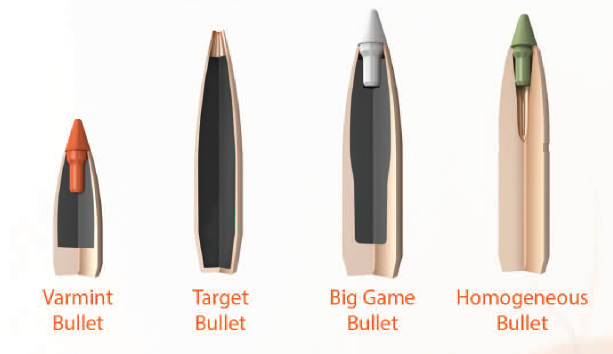What is the main difference between the Target Bullet and the Big Game Bullet?
Using the image as a reference, answer the question with a short word or phrase.

Purpose